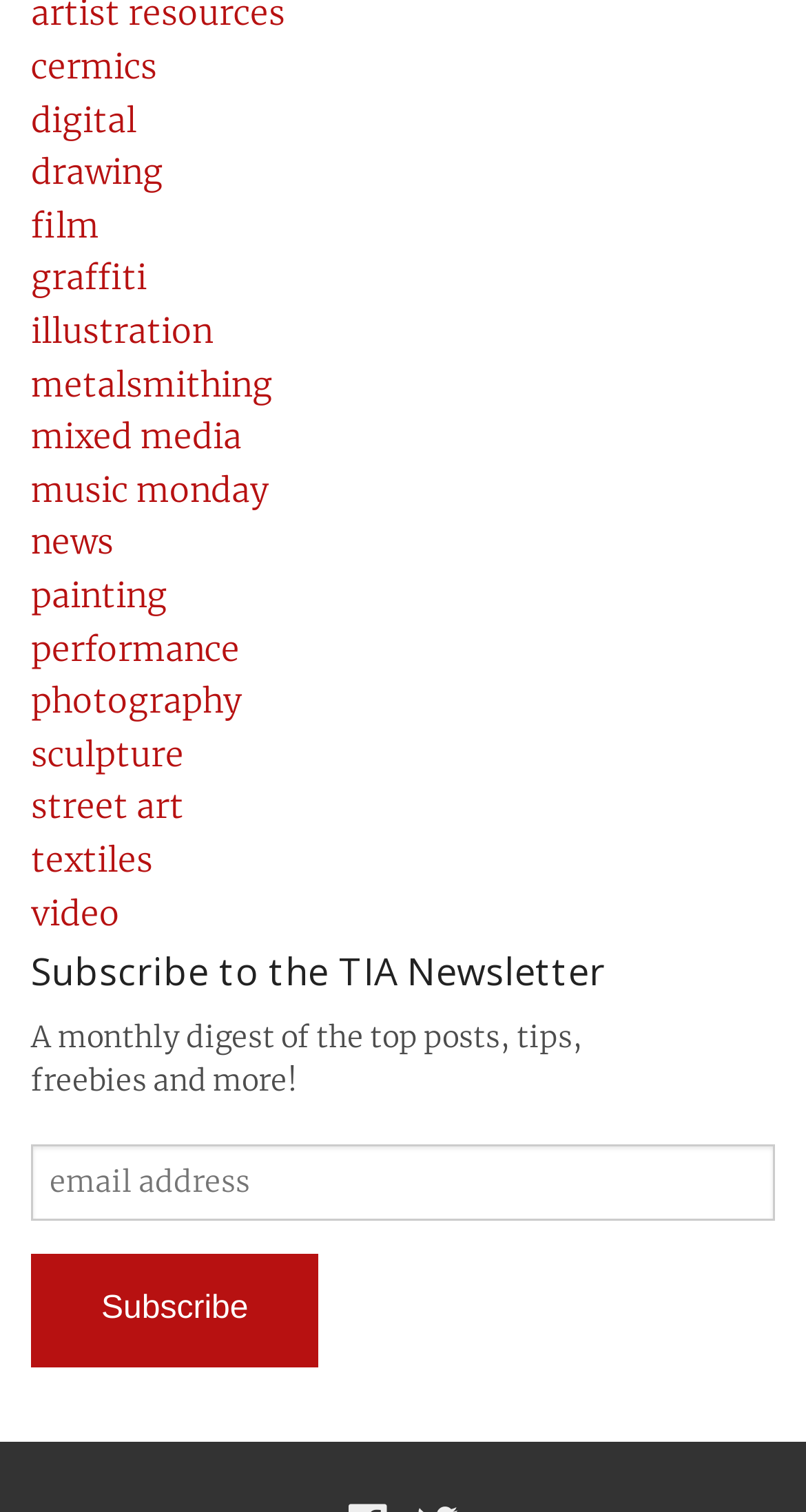Using a single word or phrase, answer the following question: 
What are the categories of art listed on the webpage?

Various art categories